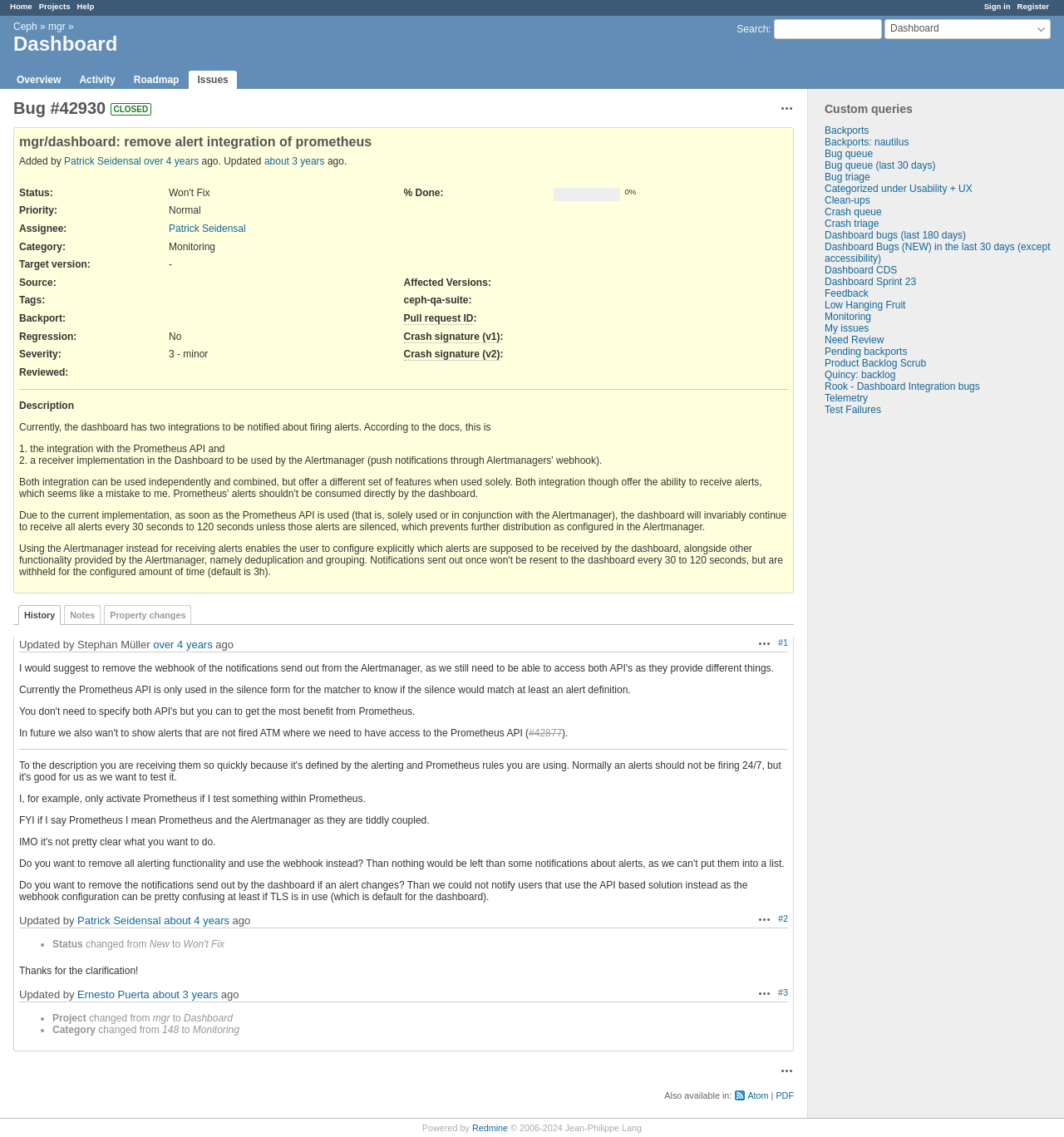What is the status of bug #42930?
Please respond to the question thoroughly and include all relevant details.

I found the status of bug #42930 by looking at the heading 'Bug #42930' and then finding the StaticText 'CLOSED' which is located below it.